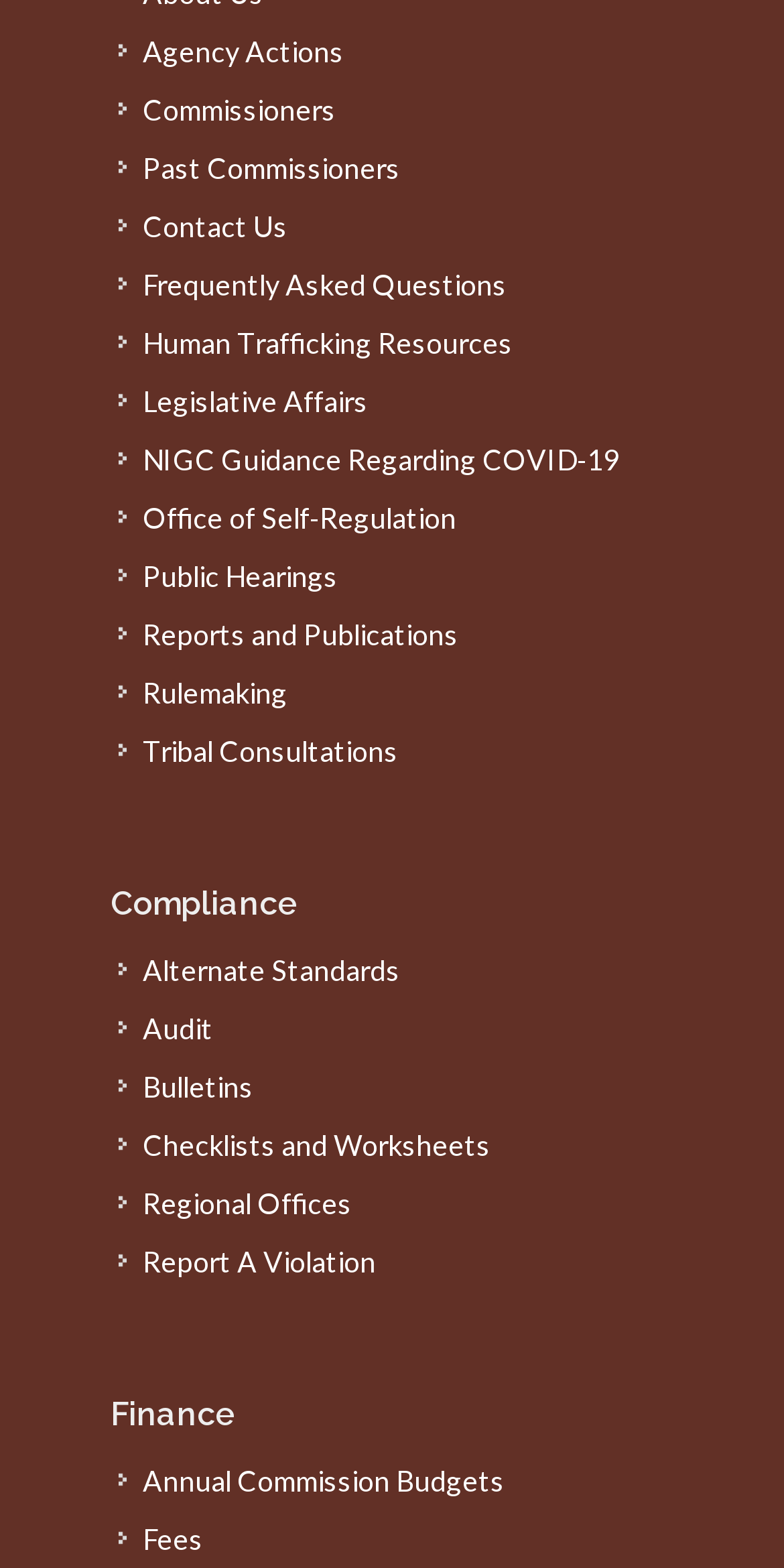Determine the bounding box coordinates of the clickable area required to perform the following instruction: "Read Reports and Publications". The coordinates should be represented as four float numbers between 0 and 1: [left, top, right, bottom].

[0.151, 0.391, 0.592, 0.418]